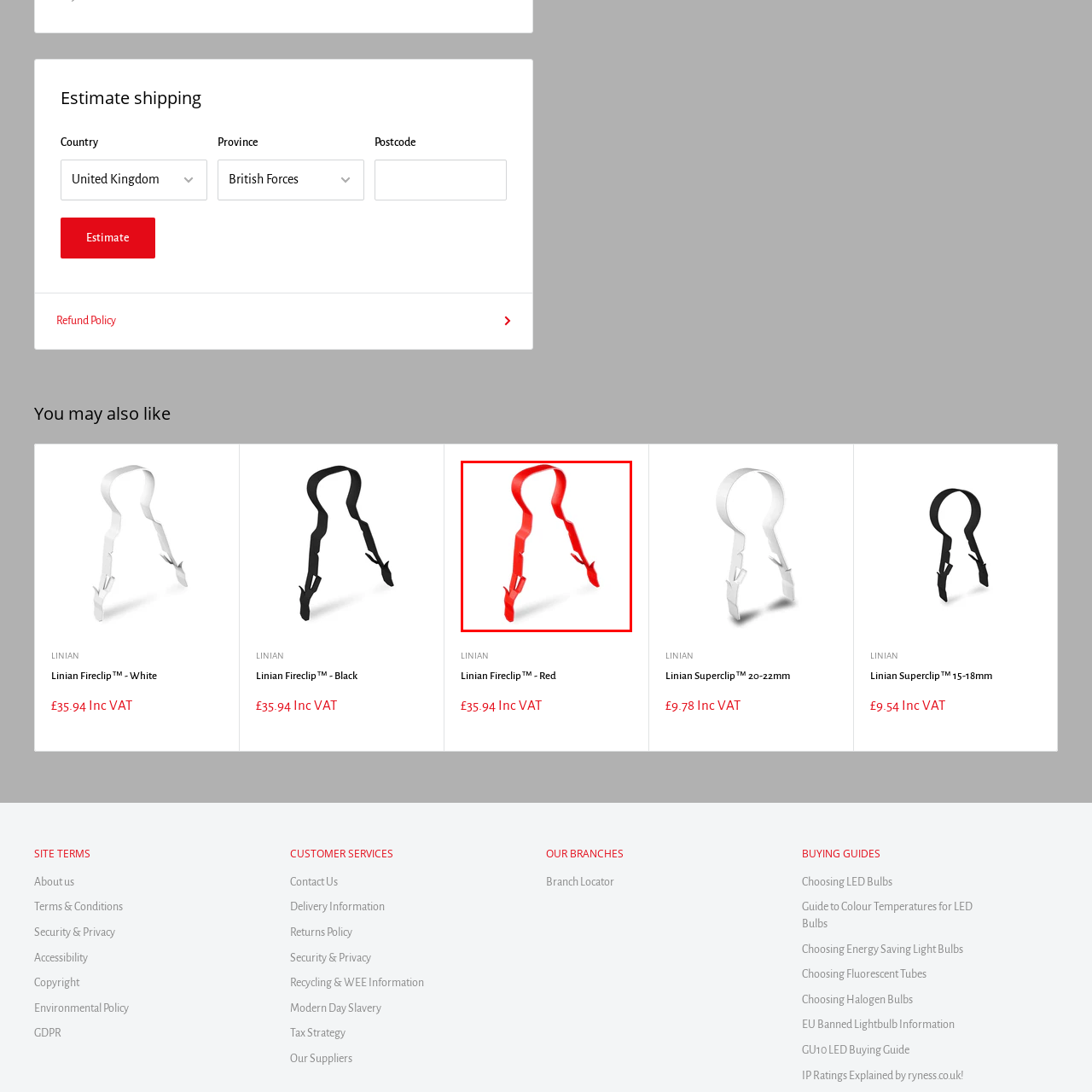Is the Linian Fireclip™ part of a series?
Observe the image inside the red bounding box and answer the question using only one word or a short phrase.

Yes